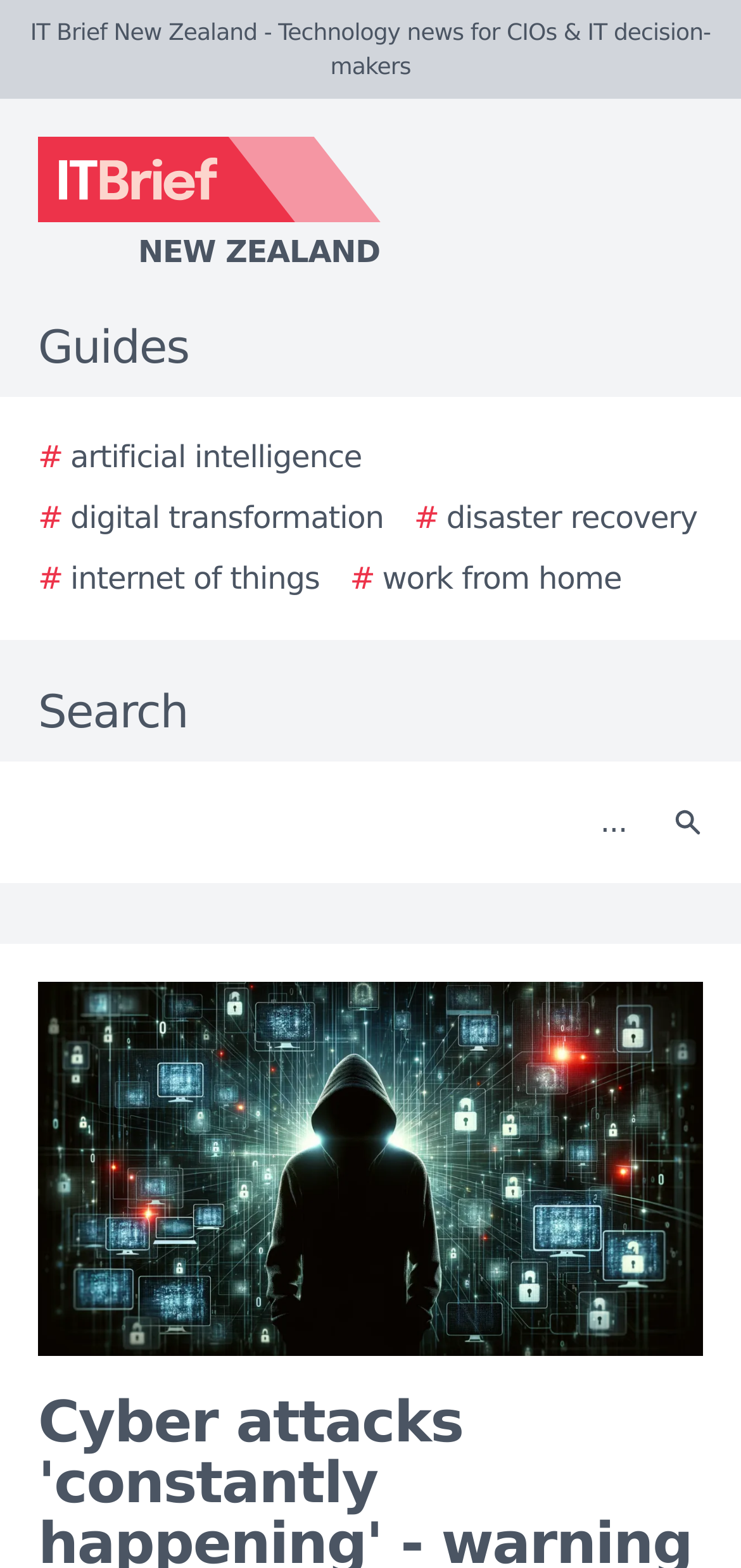With reference to the screenshot, provide a detailed response to the question below:
What is the name of the website?

The name of the website can be determined by looking at the top-left corner of the webpage, where the logo and text 'IT Brief New Zealand' are located.